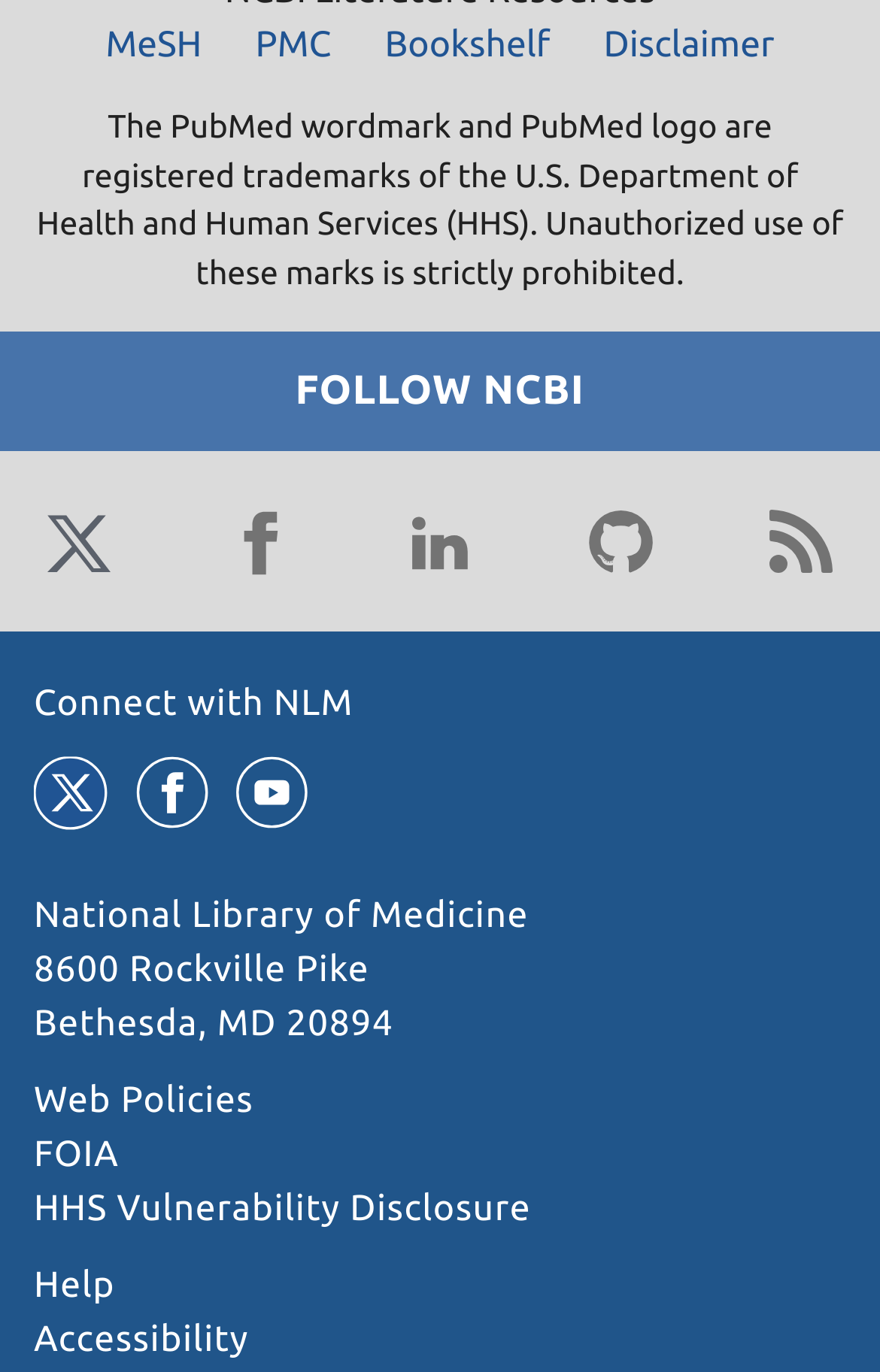Provide a brief response in the form of a single word or phrase:
What is the name of the library?

National Library of Medicine